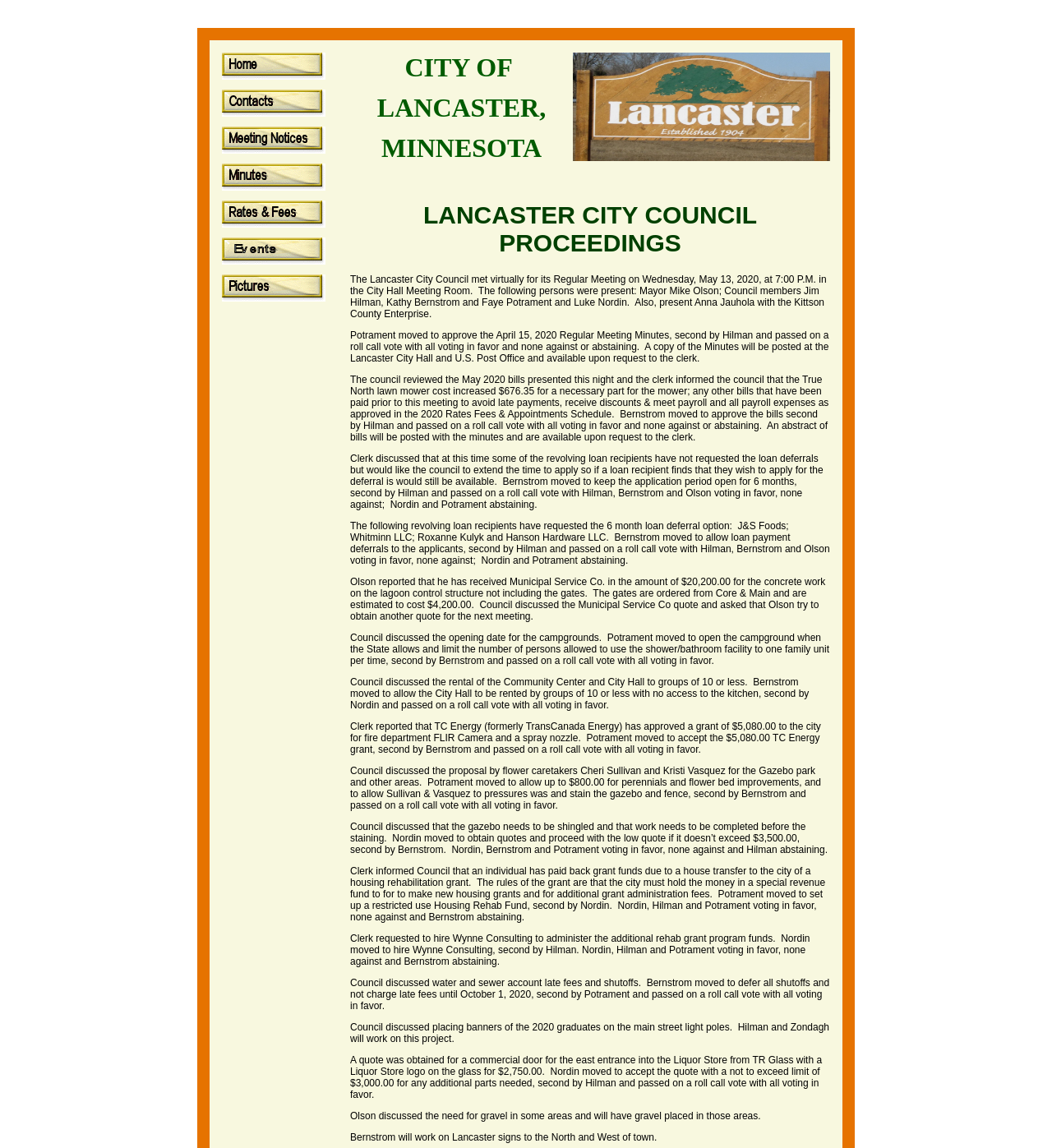Give a concise answer using only one word or phrase for this question:
What is the title of the proceedings?

LANCASTER CITY COUNCIL PROCEEDINGS